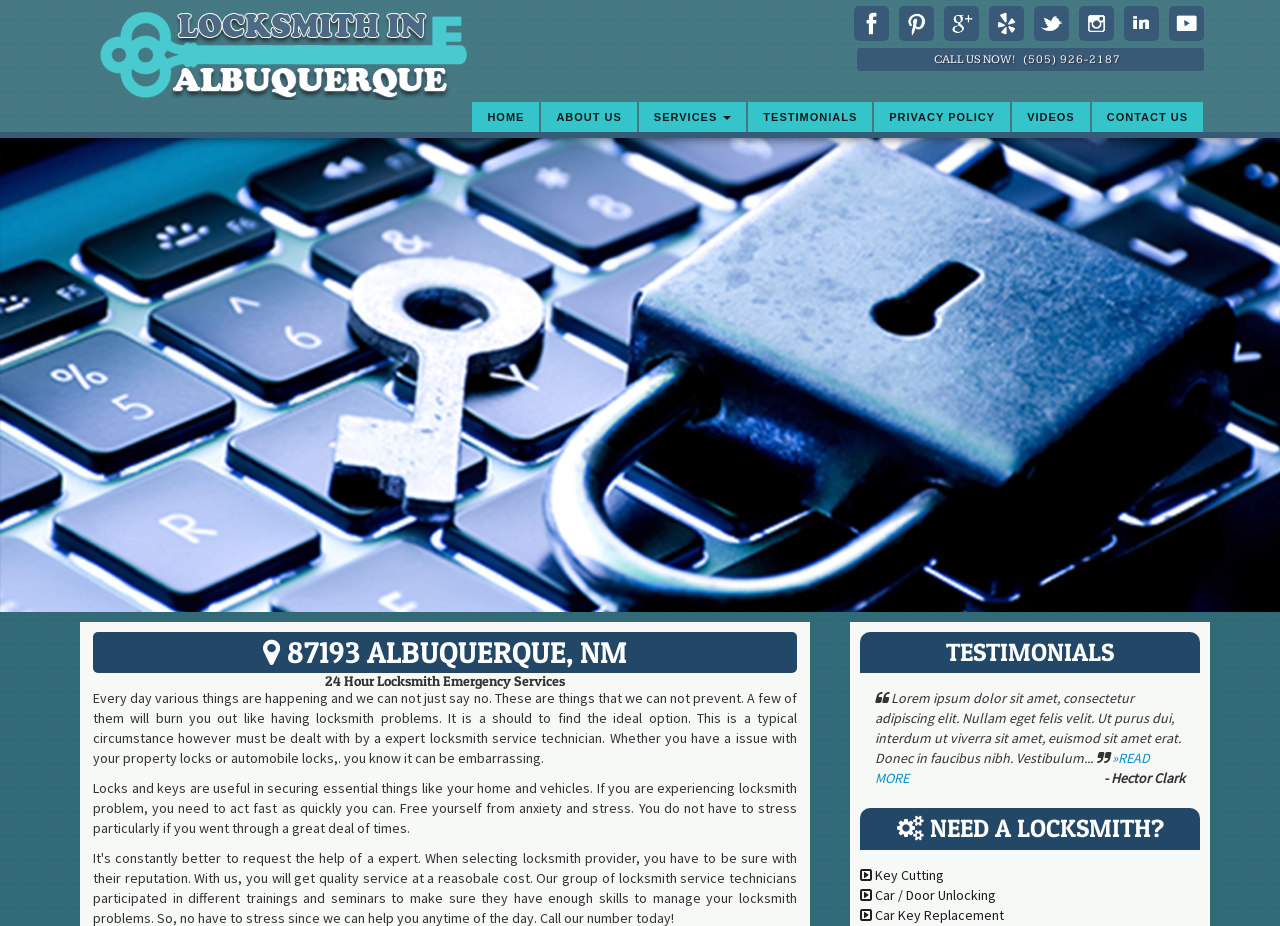Point out the bounding box coordinates of the section to click in order to follow this instruction: "Get a locksmith for key cutting".

[0.672, 0.935, 0.738, 0.954]